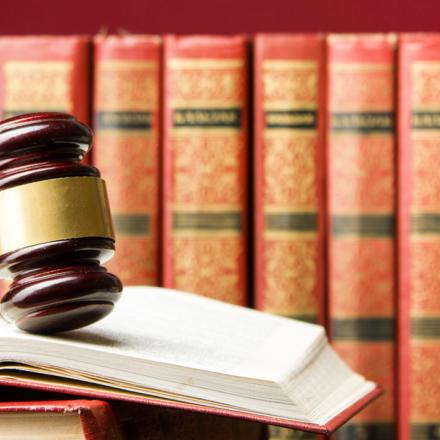What type of attorneys are mentioned in the caption?
Offer a detailed and full explanation in response to the question.

The caption specifically mentions lemon law attorneys as an example of law professionals who navigate complex statutes to advocate for consumers, particularly in the context of legislation designed to protect individuals from defective vehicles.